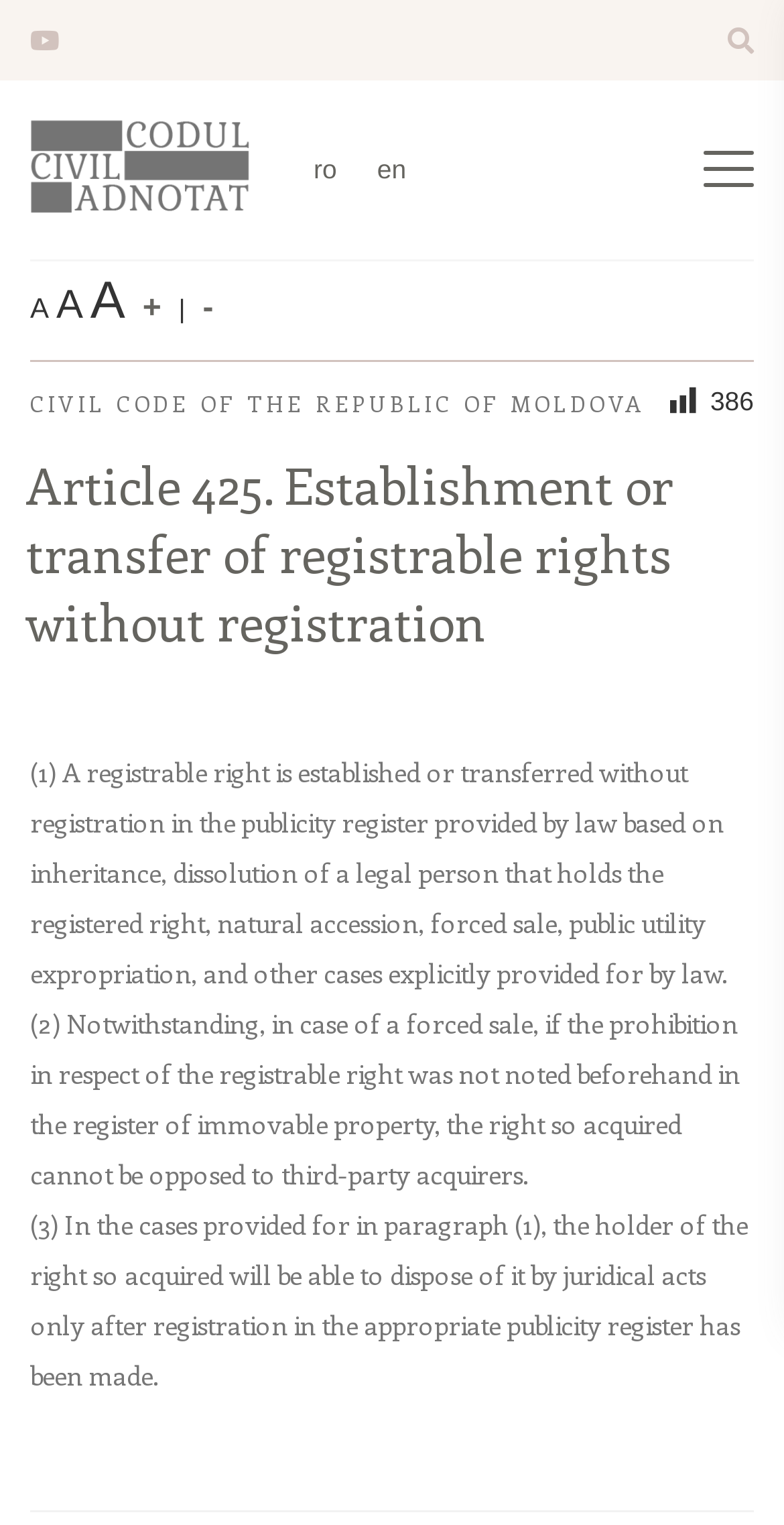What is the topic of the article?
Please provide a comprehensive answer based on the information in the image.

The topic of the article can be determined by reading the heading of the webpage, which provides a brief summary of the article's content.